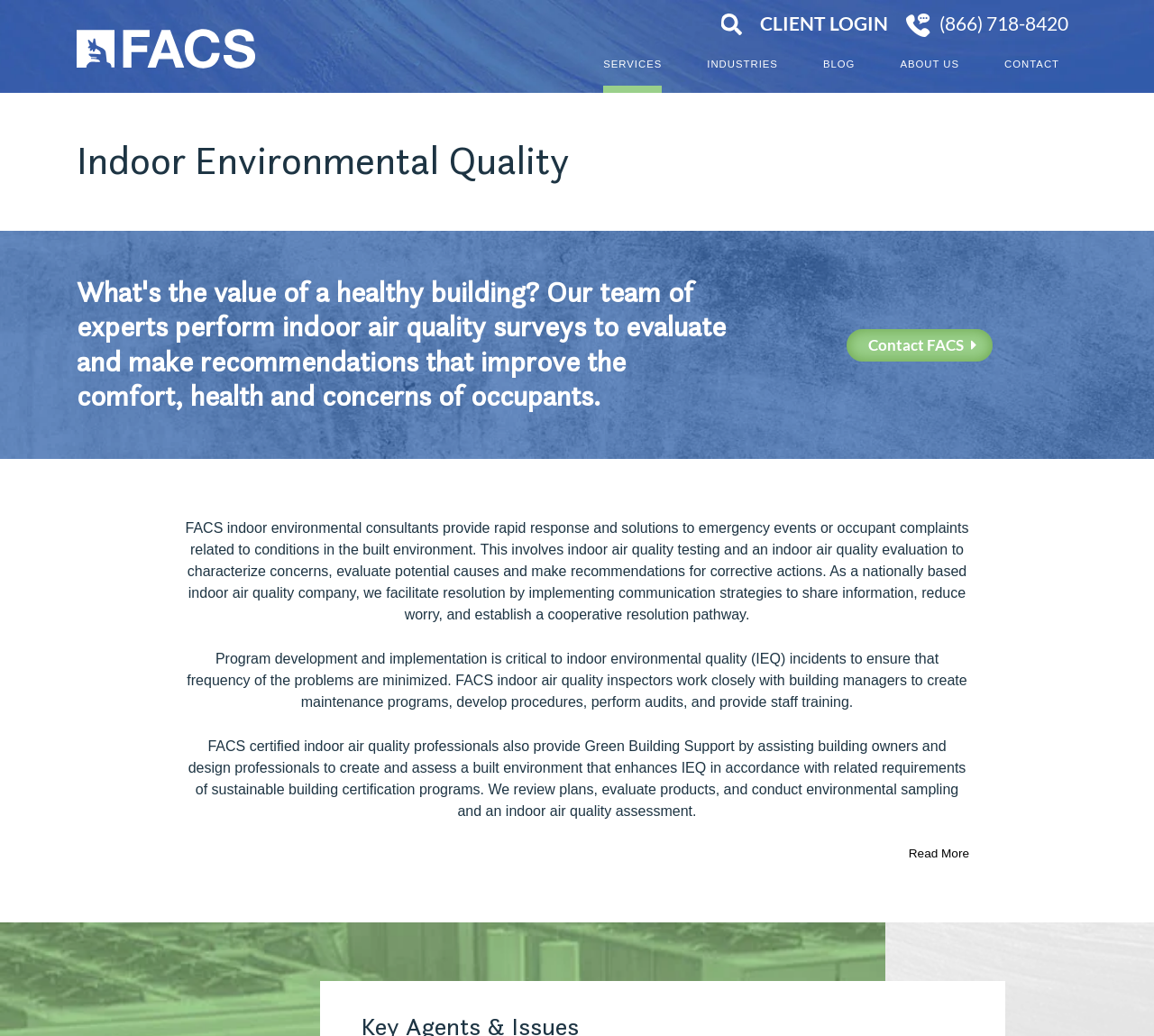Determine the bounding box coordinates for the element that should be clicked to follow this instruction: "Learn about FACS services". The coordinates should be given as four float numbers between 0 and 1, in the format [left, top, right, bottom].

[0.523, 0.042, 0.574, 0.09]